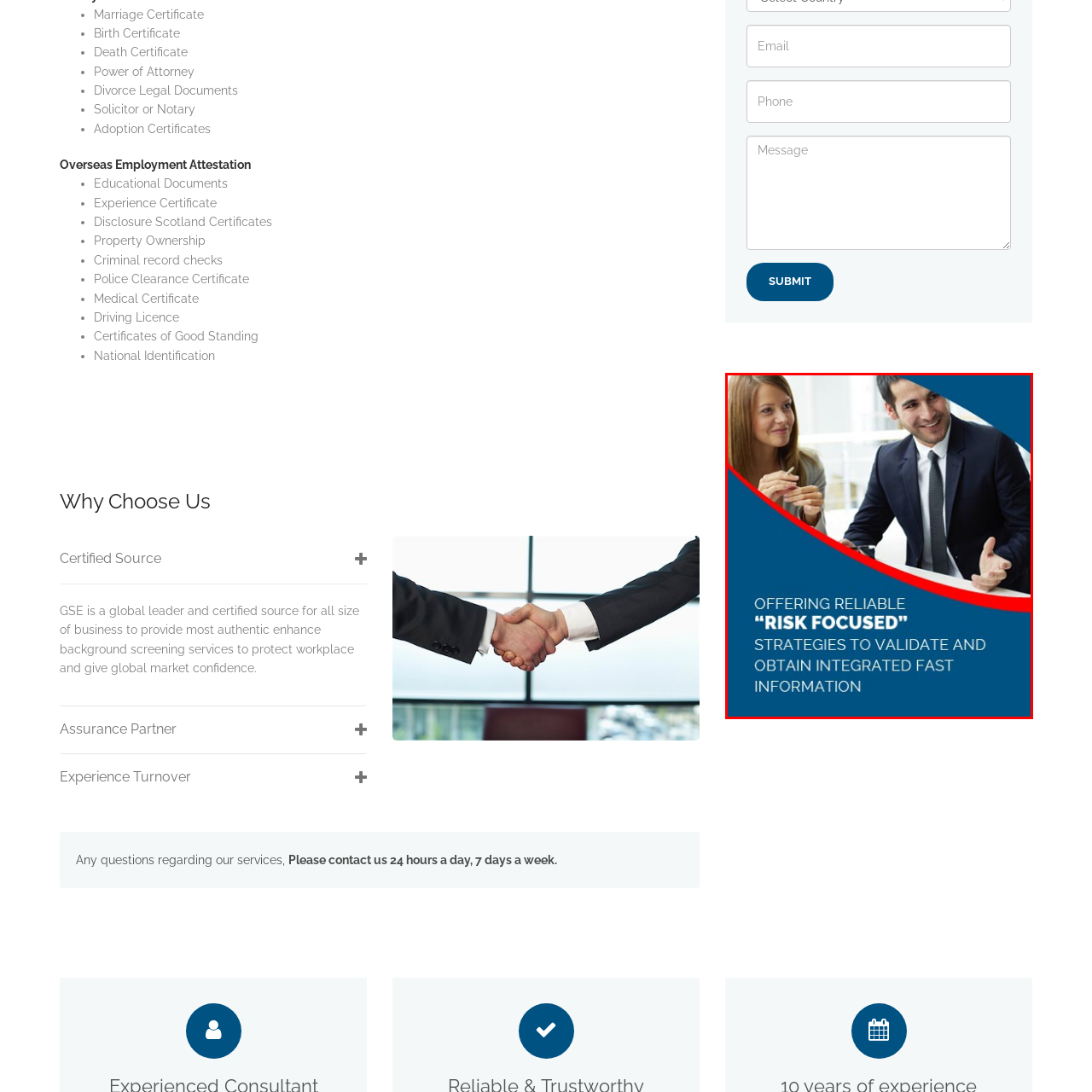Direct your attention to the image within the red boundary and answer the question with a single word or phrase:
What is the man's attire?

Formal suit